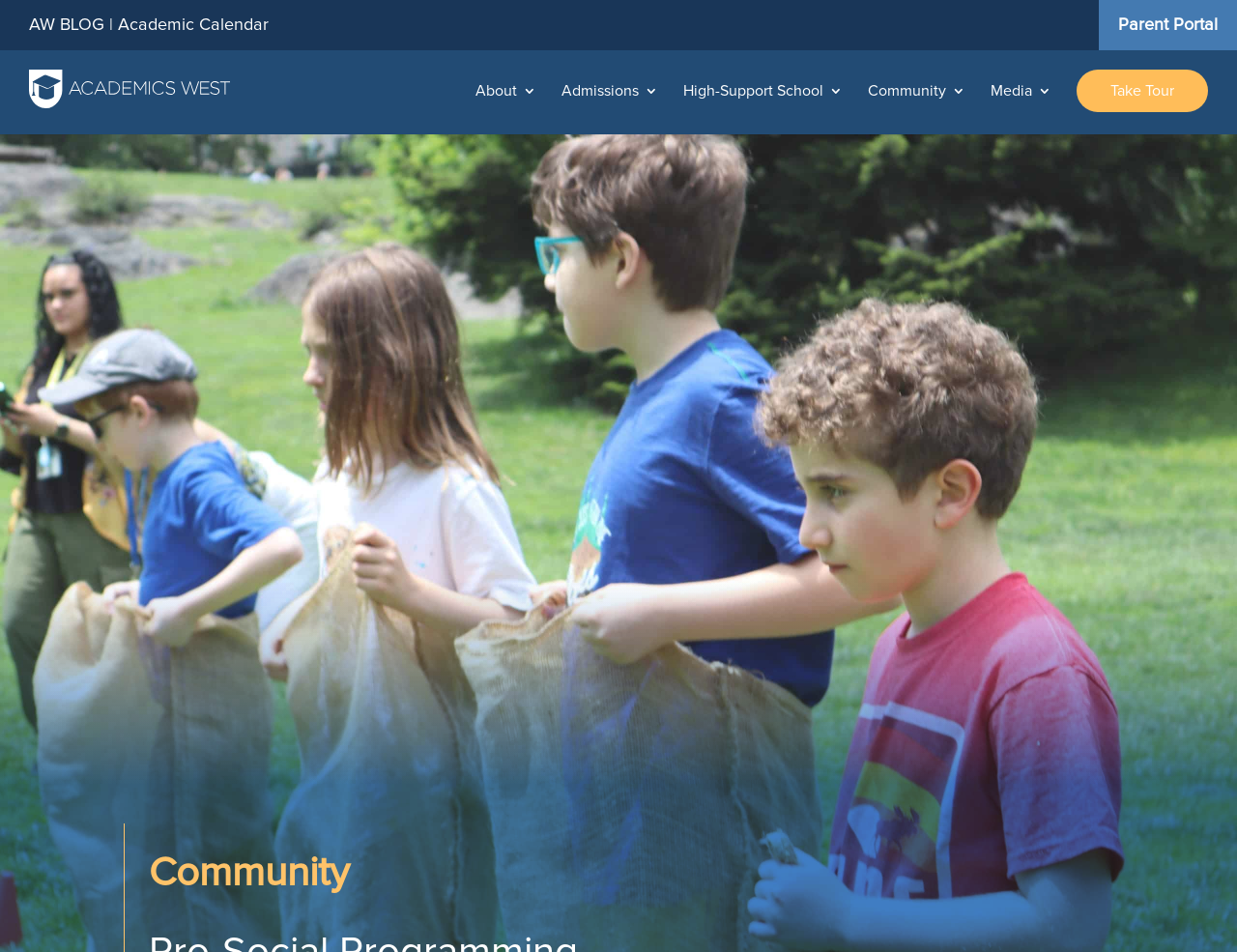Bounding box coordinates should be in the format (top-left x, top-left y, bottom-right x, bottom-right y) and all values should be floating point numbers between 0 and 1. Determine the bounding box coordinate for the UI element described as: About

[0.384, 0.088, 0.434, 0.136]